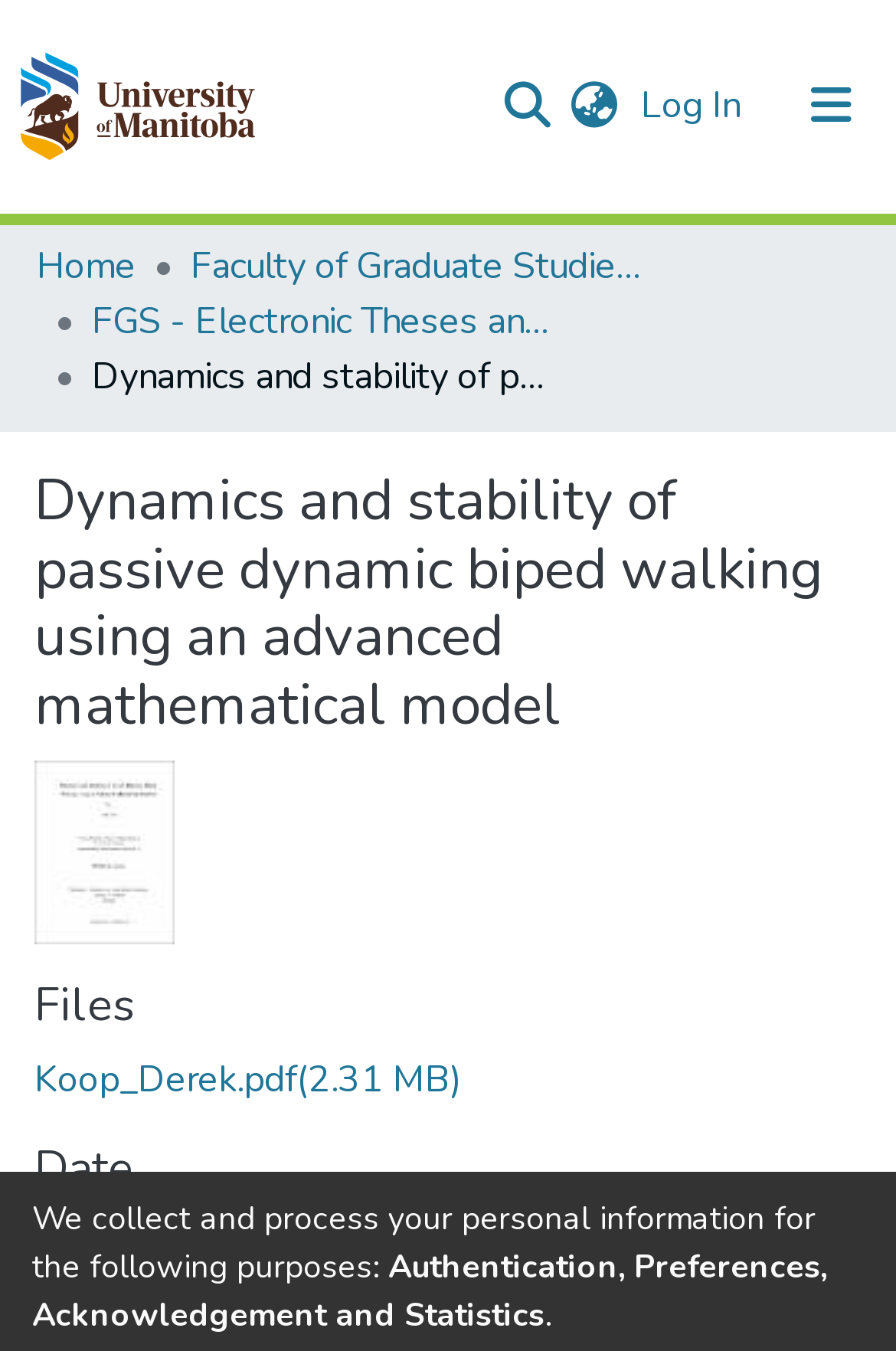Locate the bounding box coordinates of the UI element described by: "Home". The bounding box coordinates should consist of four float numbers between 0 and 1, i.e., [left, top, right, bottom].

[0.041, 0.177, 0.151, 0.218]